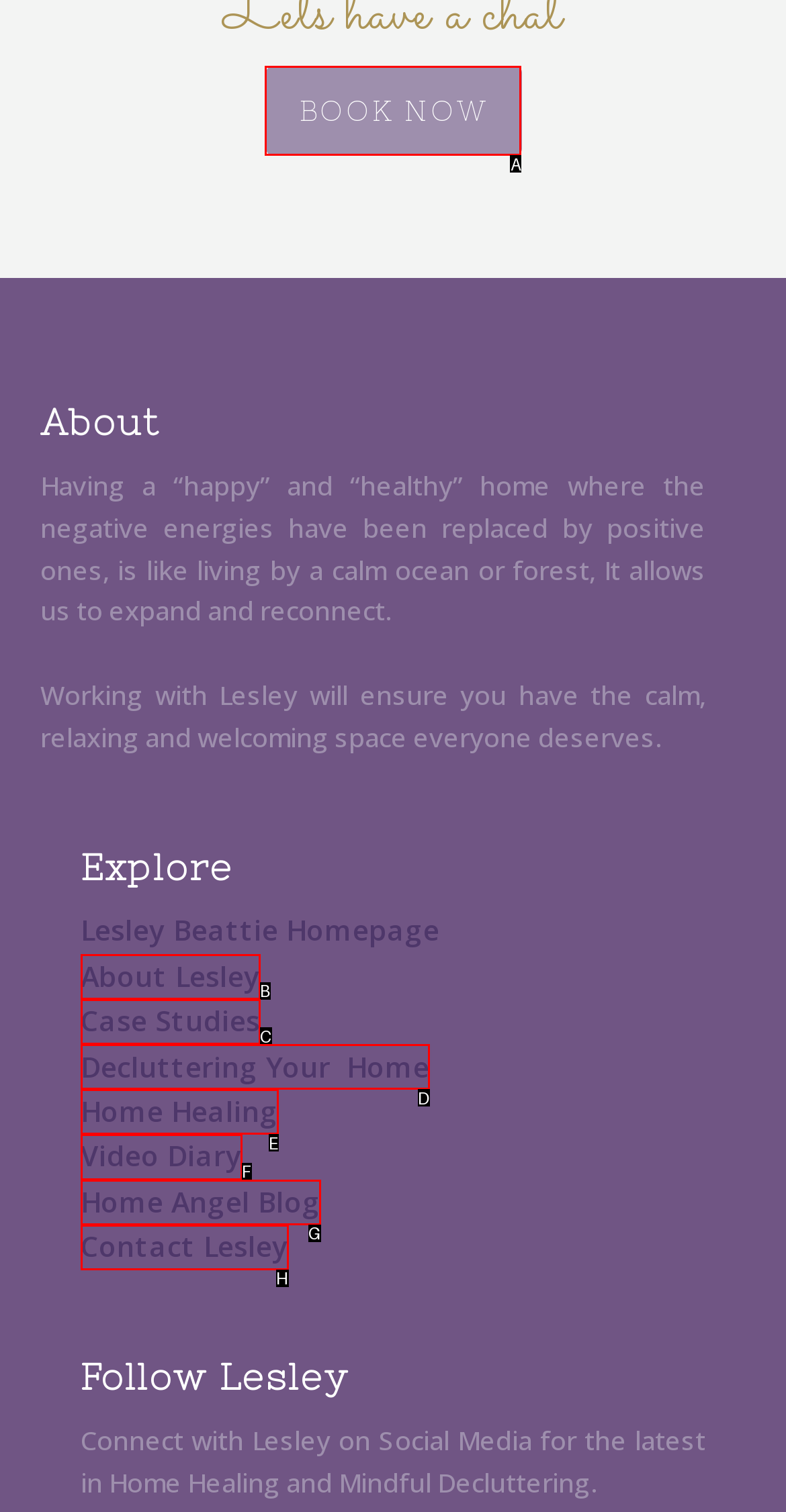Select the HTML element that matches the description: Case Studies
Respond with the letter of the correct choice from the given options directly.

C